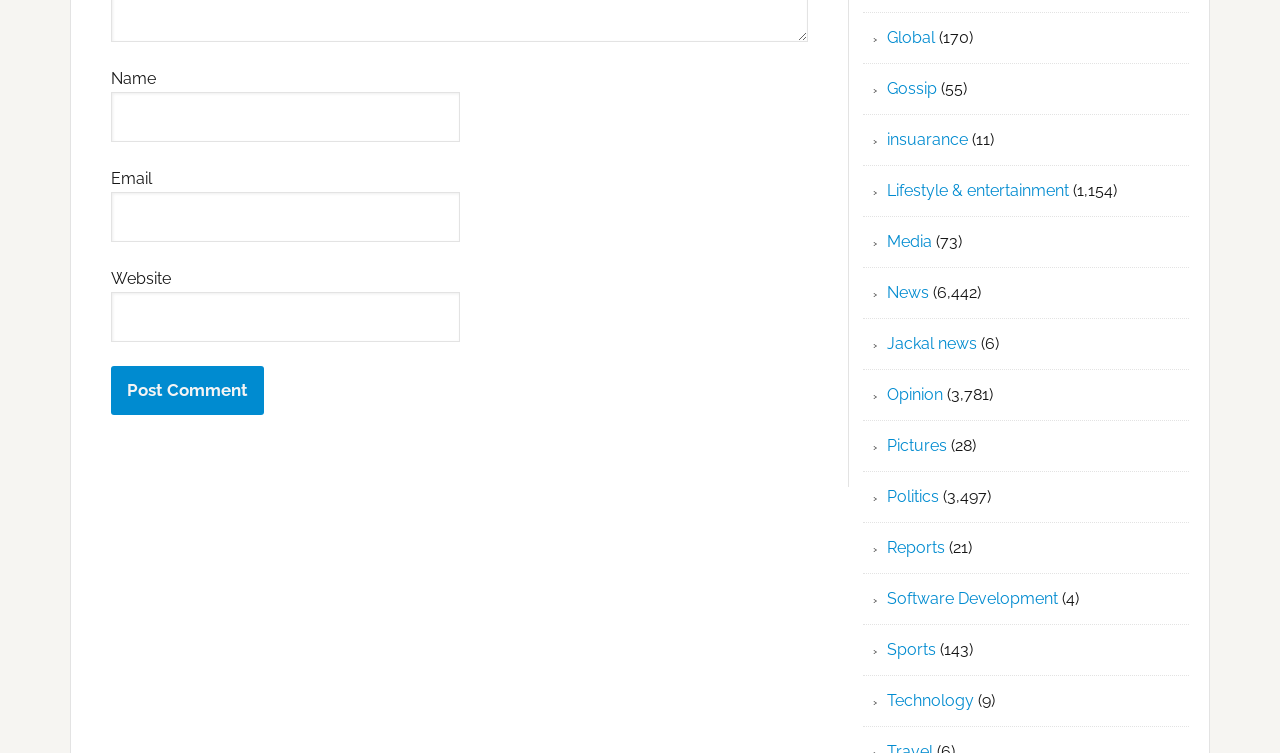What is the position of the 'Website' textbox?
Answer the question in a detailed and comprehensive manner.

The 'Website' textbox is located below the 'Email' textbox, as indicated by its y1 coordinate being greater than that of the 'Email' textbox.